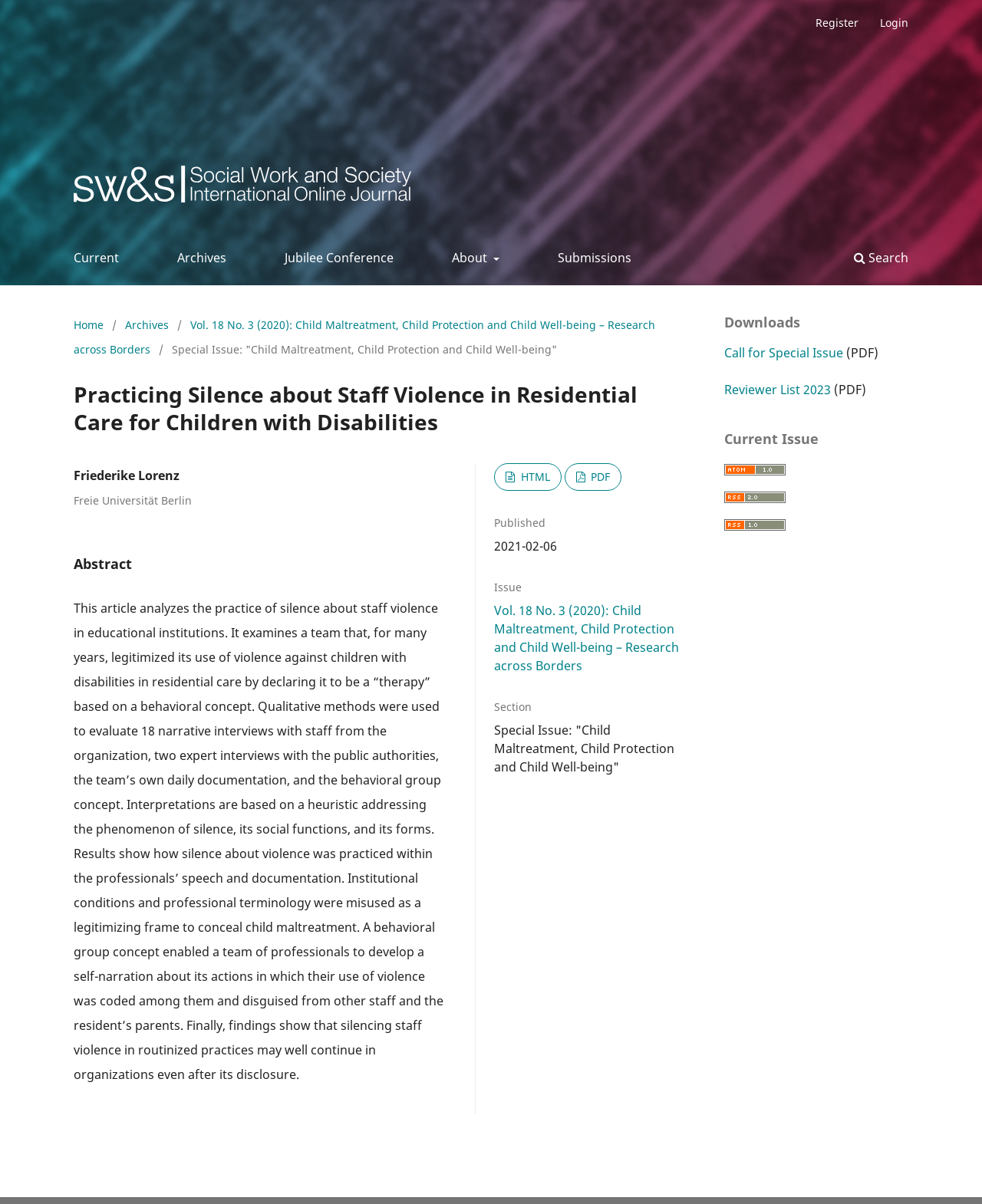Extract the bounding box coordinates of the UI element described by: "About Us". The coordinates should include four float numbers ranging from 0 to 1, e.g., [left, top, right, bottom].

None